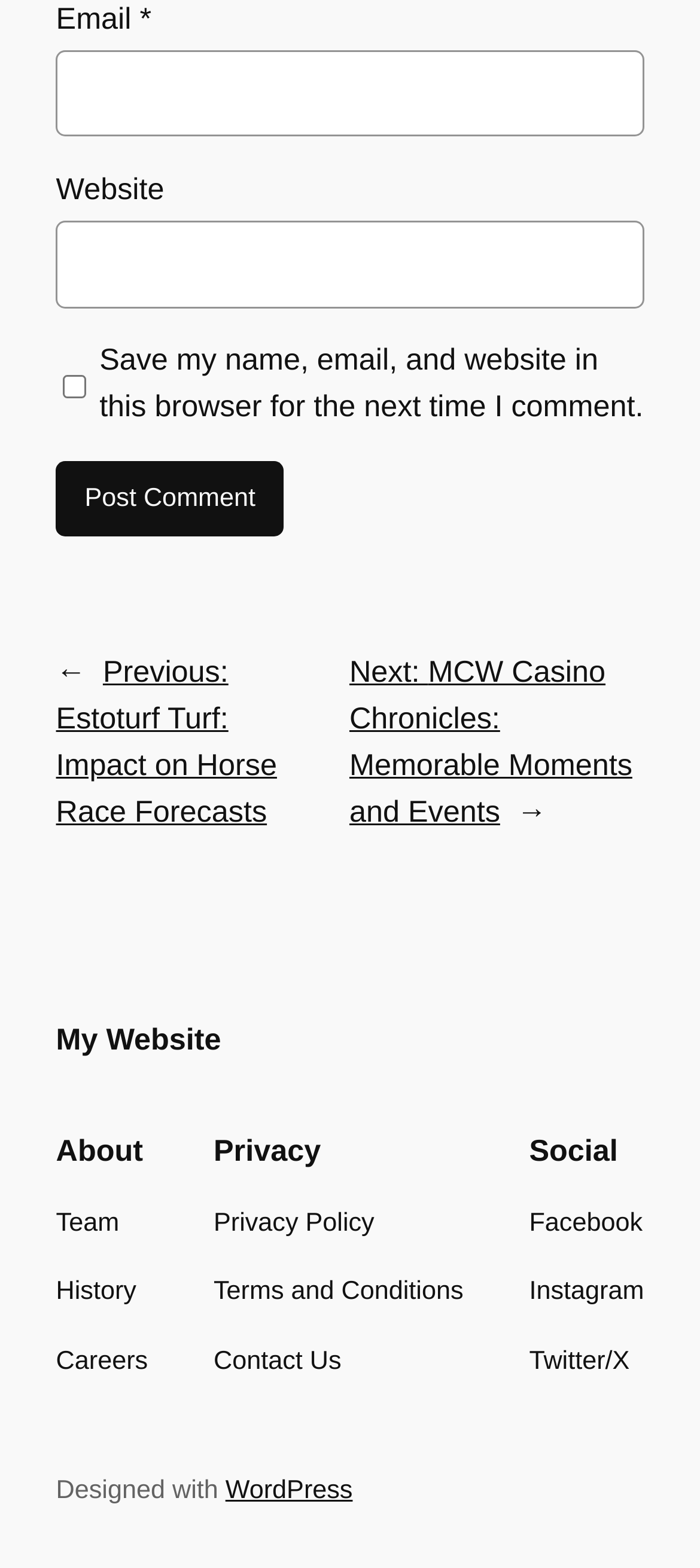Show the bounding box coordinates of the element that should be clicked to complete the task: "Go to team page".

[0.08, 0.768, 0.17, 0.793]